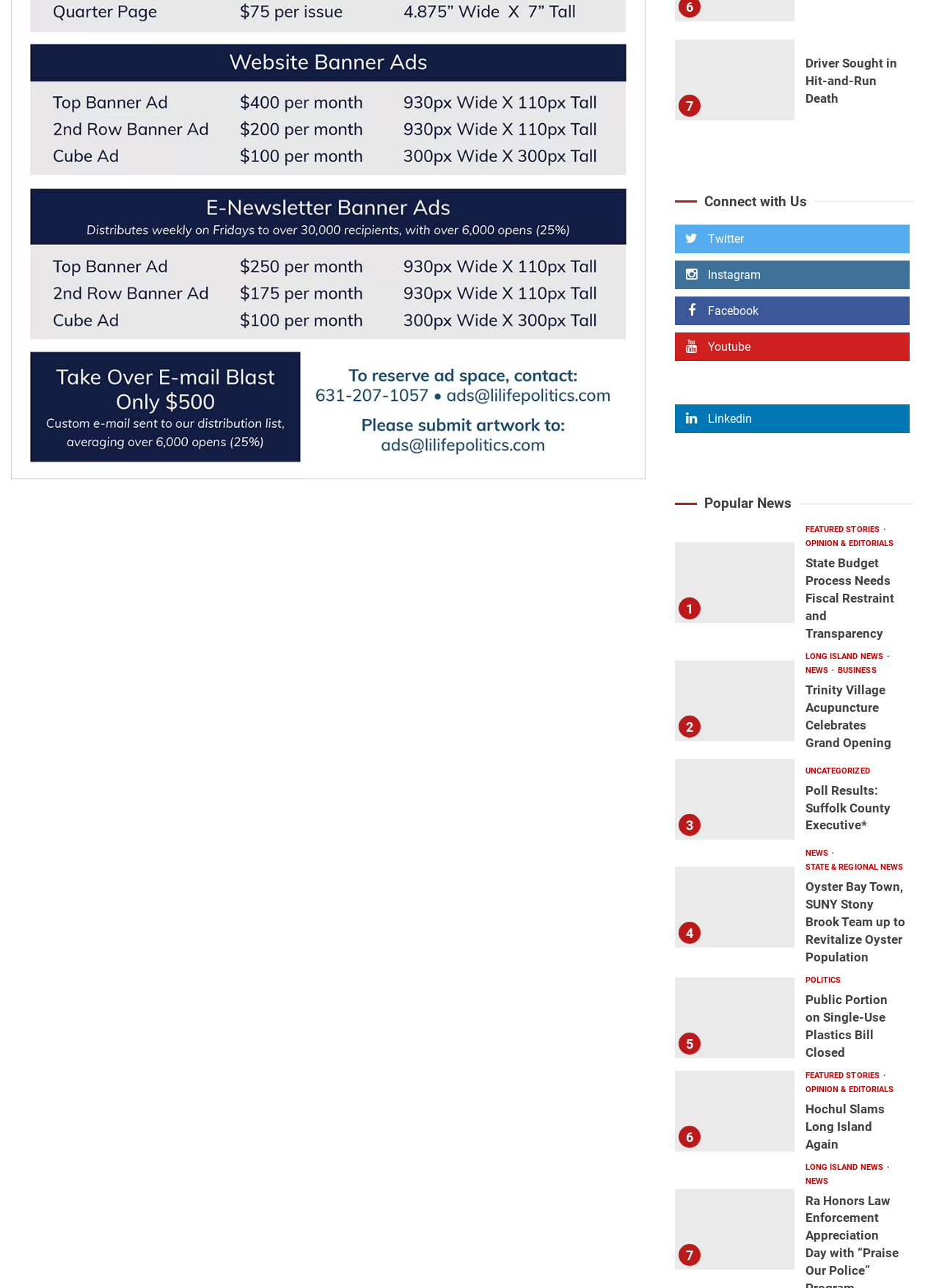Please reply to the following question using a single word or phrase: 
What is the category of the news article 'State Budget Process Needs Fiscal Restraint and Transparency'?

OPINION & EDITORIALS